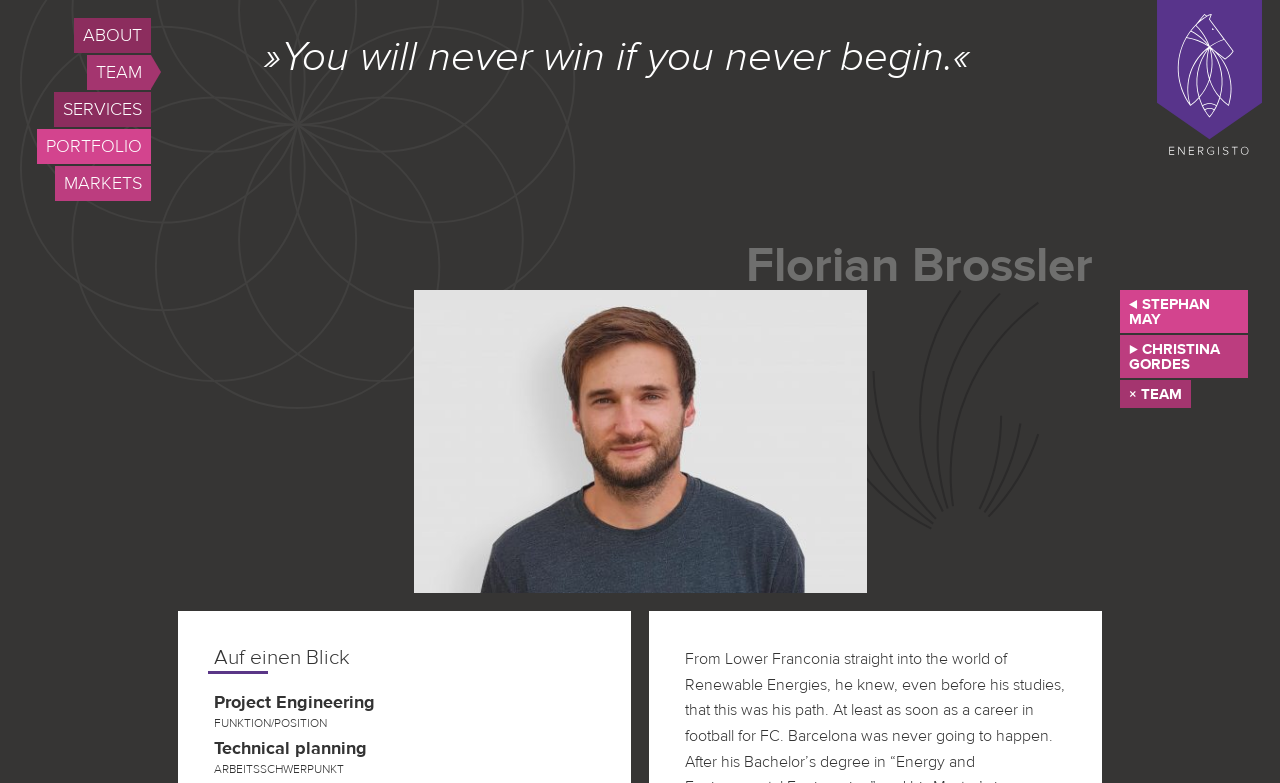What is the service mentioned in the description list?
Offer a detailed and exhaustive answer to the question.

The description list on the webpage mentions 'Project Engineering' as one of the services, which suggests that it is a service offered by the person or organization represented on the webpage.